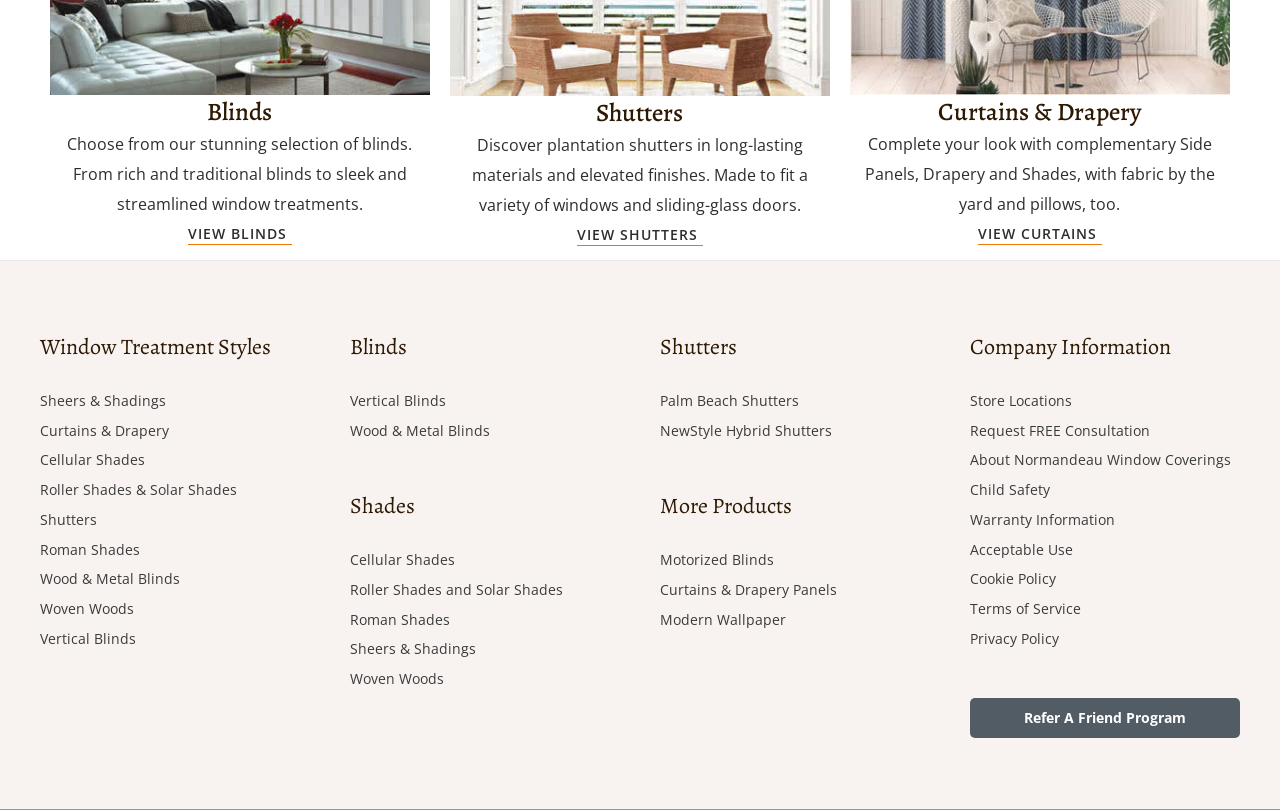Based on the element description: "About Normandeau Window Coverings", identify the UI element and provide its bounding box coordinates. Use four float numbers between 0 and 1, [left, top, right, bottom].

[0.758, 0.556, 0.962, 0.58]